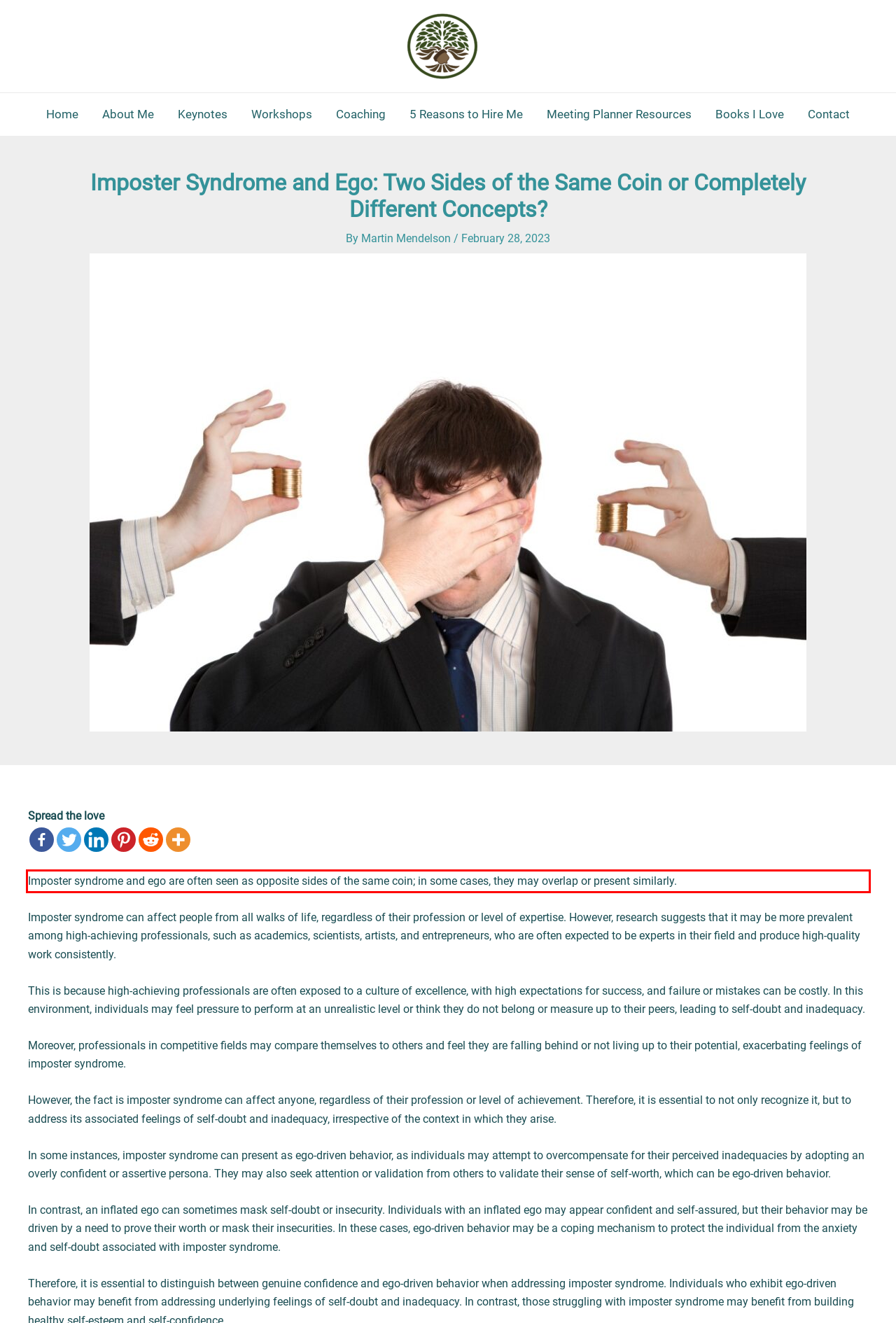Examine the screenshot of the webpage, locate the red bounding box, and generate the text contained within it.

Imposter syndrome and ego are often seen as opposite sides of the same coin; in some cases, they may overlap or present similarly.